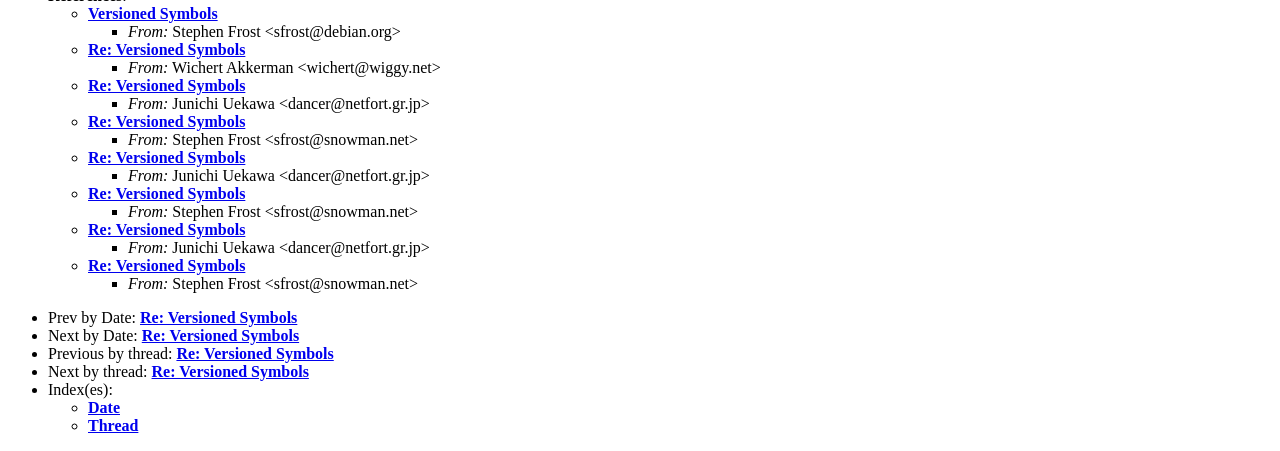Utilize the details in the image to thoroughly answer the following question: What is the meaning of the '■' and '◦' symbols?

The '■' and '◦' symbols appear to be list markers, used to indicate the start of a new item in a list. They are used consistently throughout the webpage to separate different messages or topics in the discussion.